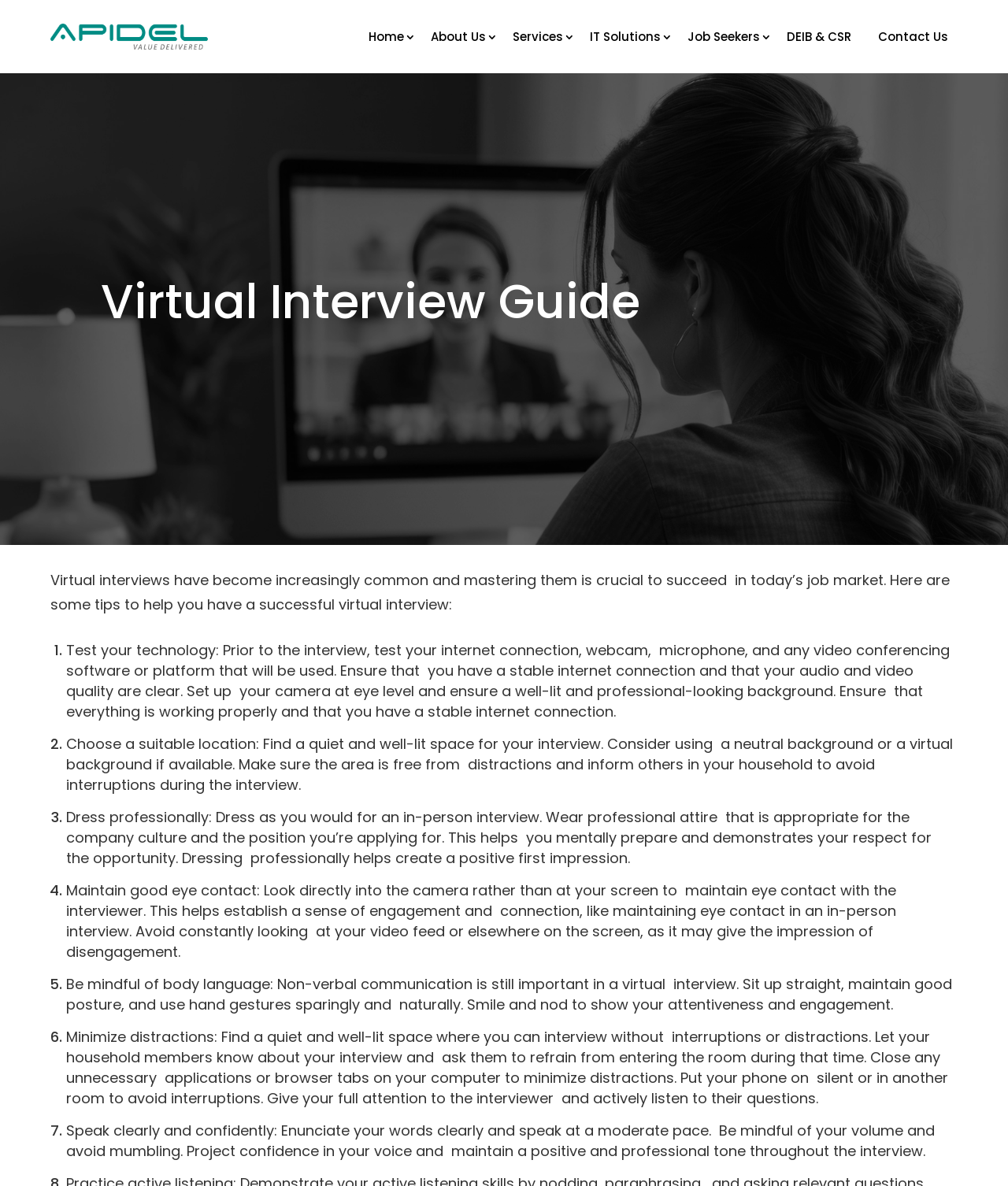Please provide a comprehensive response to the question based on the details in the image: What is the purpose of the webpage?

Based on the content of the webpage, it appears to be a guide for individuals preparing for virtual interviews, providing tips and advice on how to succeed in a virtual interview setting.